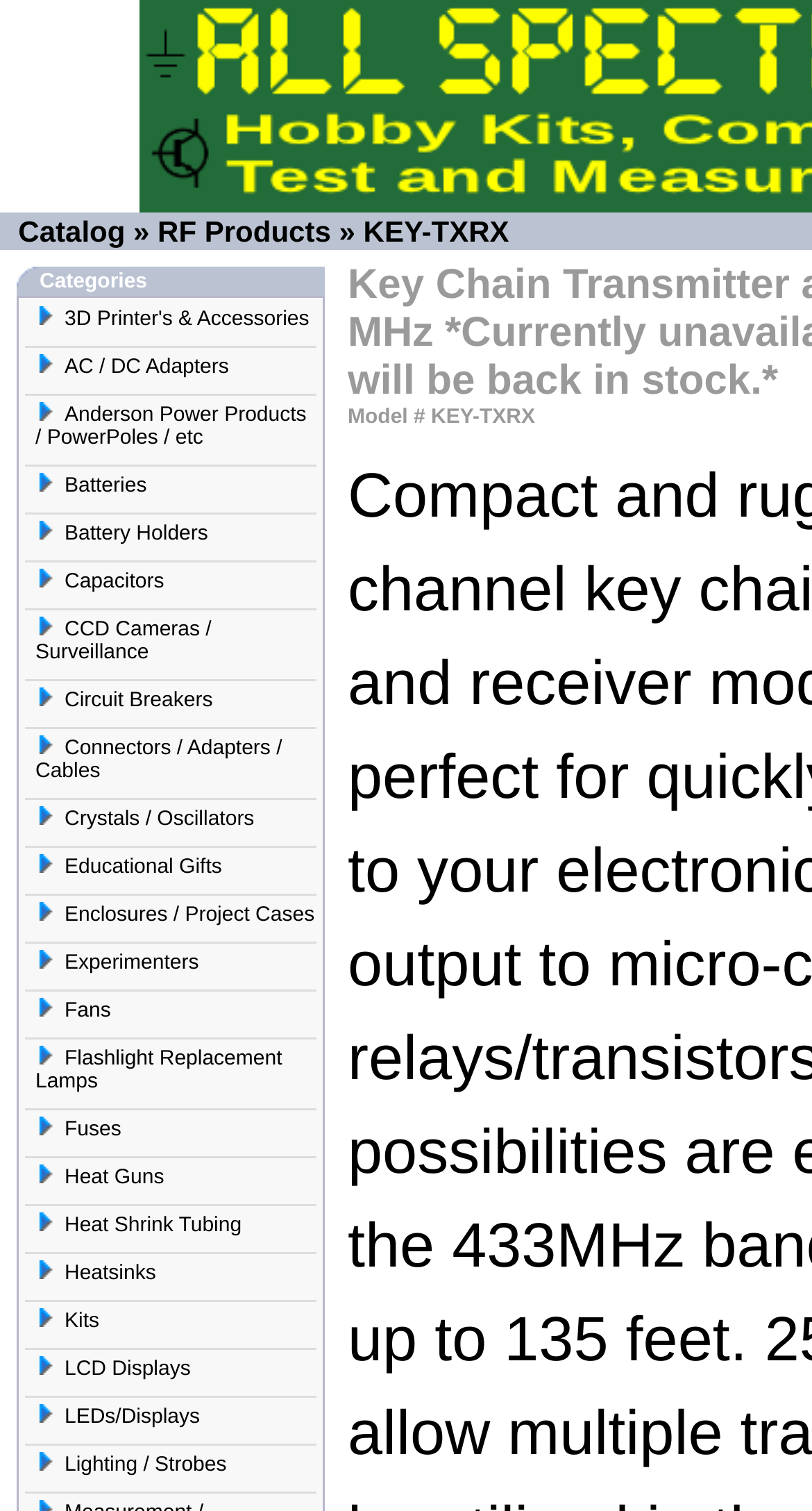Based on the element description Enclosures / Project Cases, identify the bounding box of the UI element in the given webpage screenshot. The coordinates should be in the format (top-left x, top-left y, bottom-right x, bottom-right y) and must be between 0 and 1.

[0.031, 0.593, 0.39, 0.623]